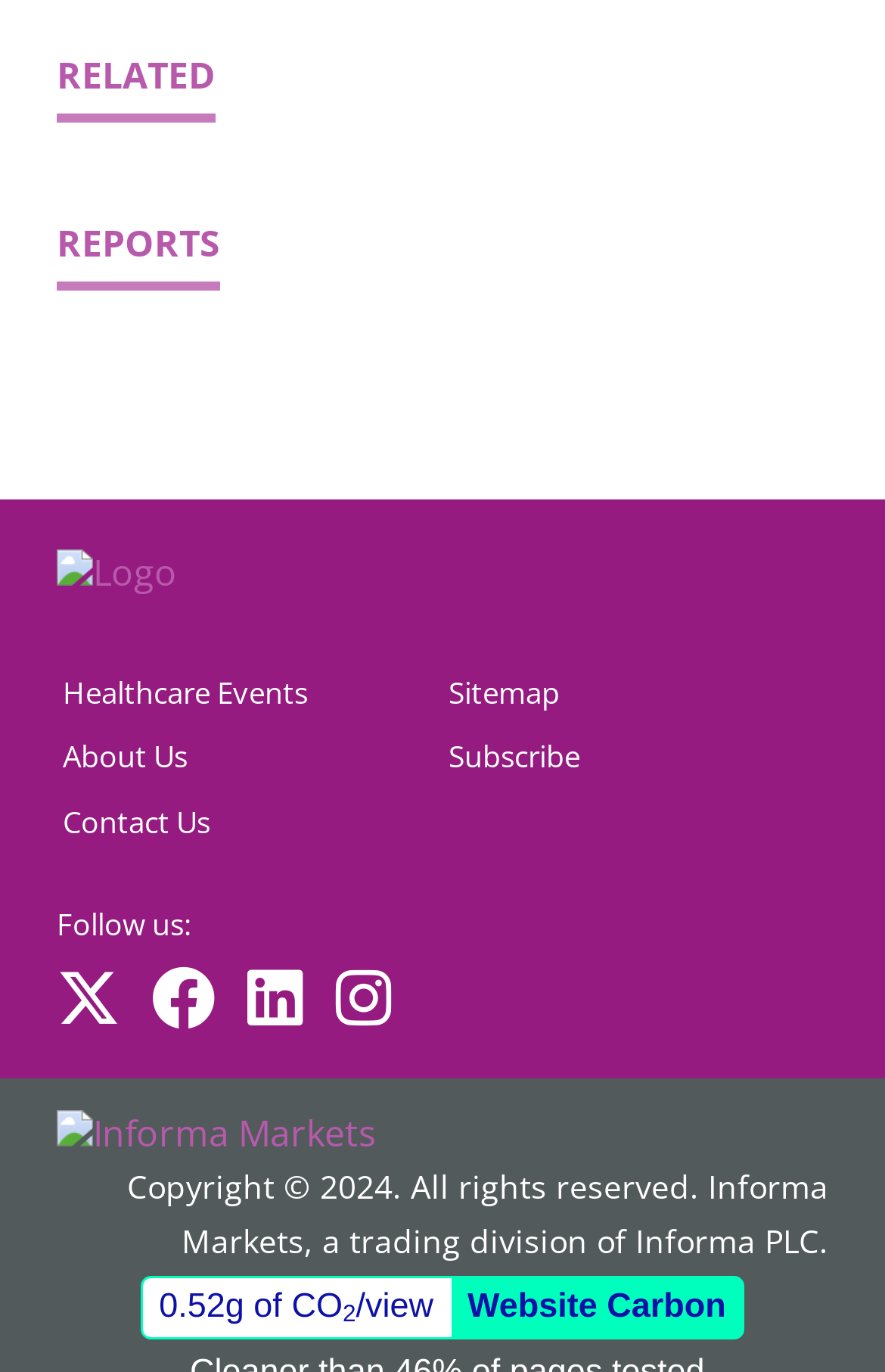Determine the bounding box coordinates for the region that must be clicked to execute the following instruction: "View Informa Markets".

[0.064, 0.807, 0.426, 0.844]